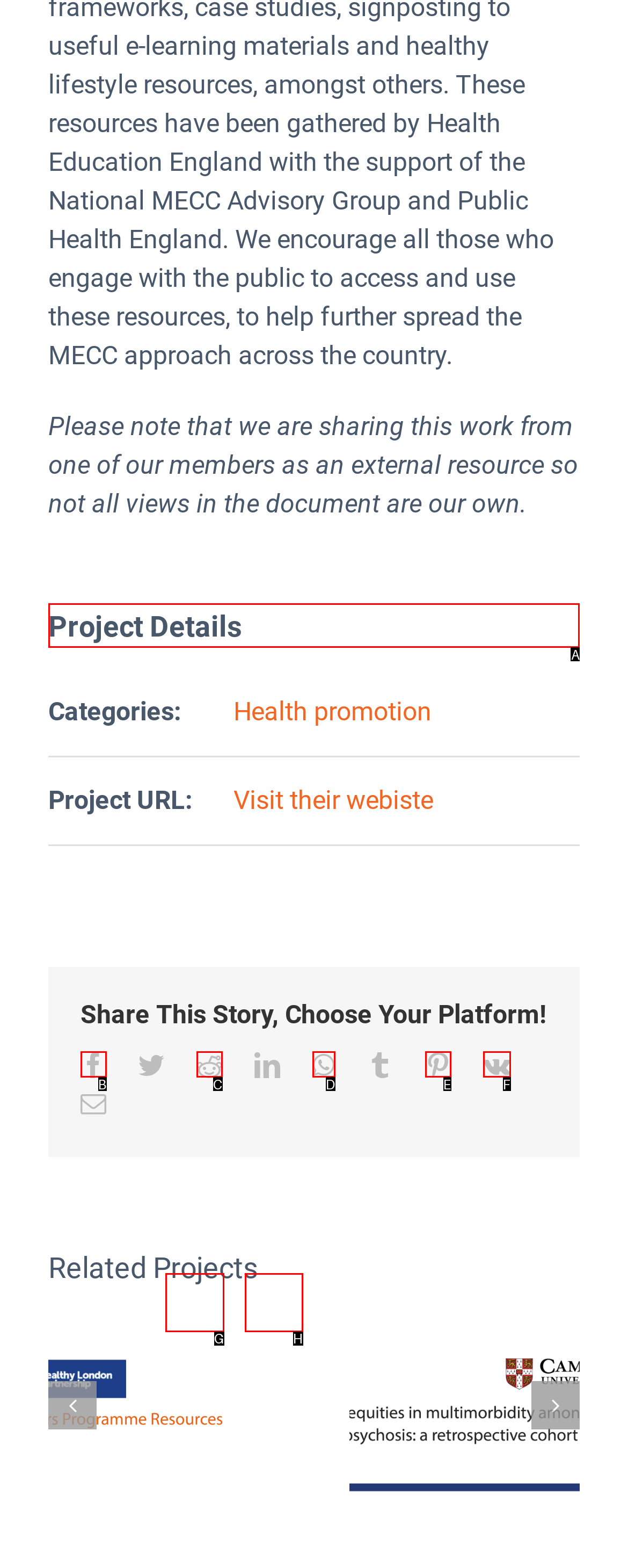Which option should be clicked to execute the task: View the project details?
Reply with the letter of the chosen option.

A